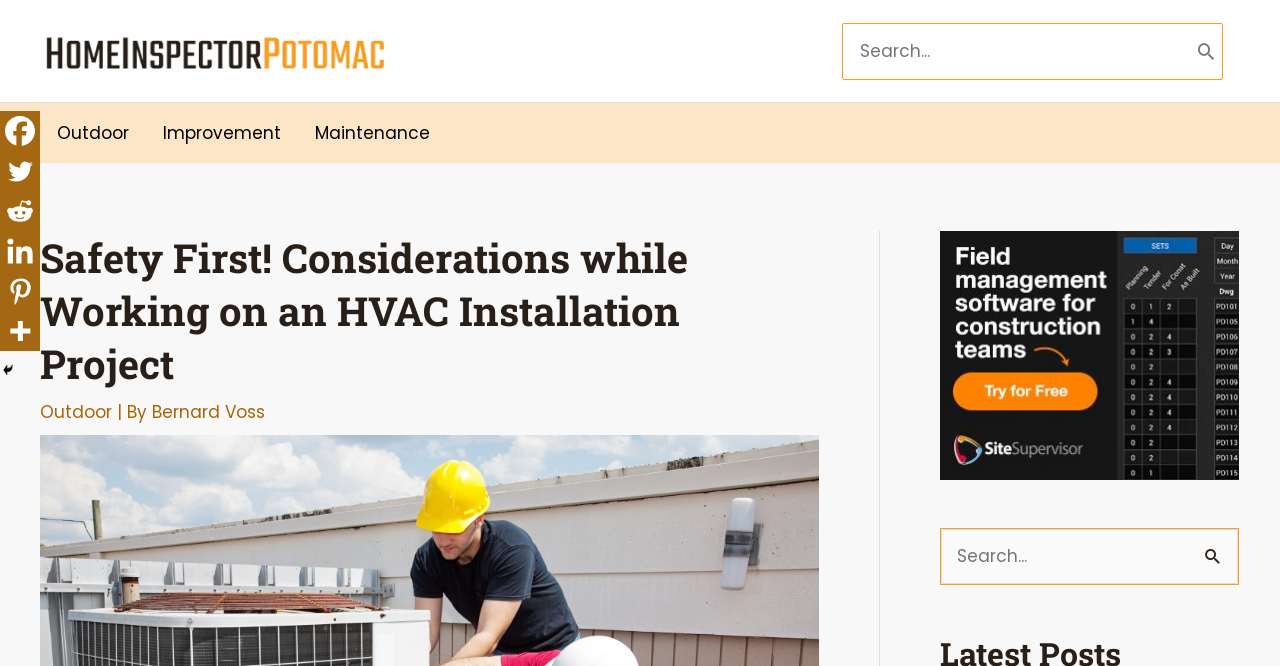Identify the bounding box coordinates for the element you need to click to achieve the following task: "Search for something". The coordinates must be four float values ranging from 0 to 1, formatted as [left, top, right, bottom].

[0.659, 0.036, 0.955, 0.118]